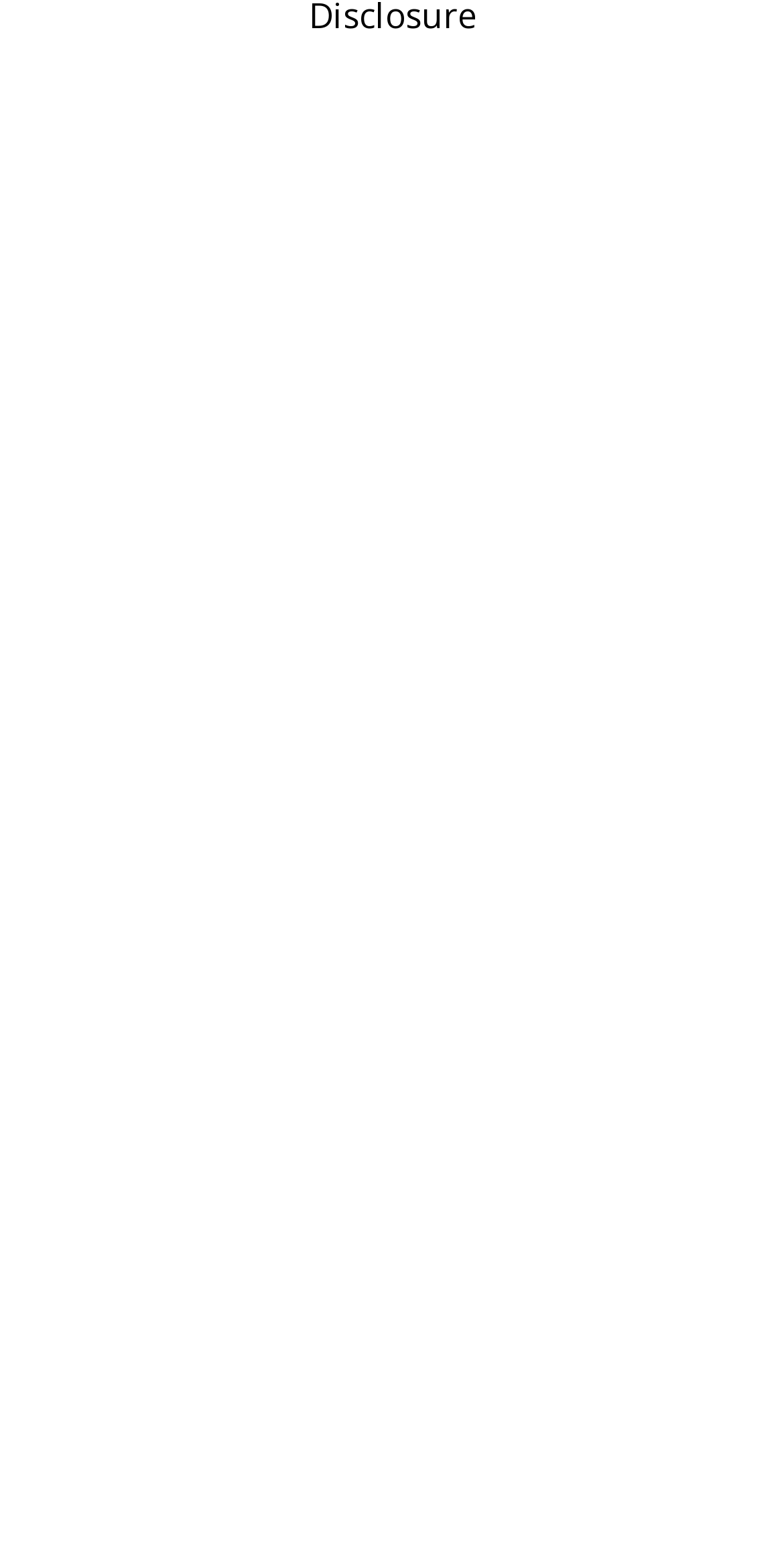Determine the bounding box coordinates of the region to click in order to accomplish the following instruction: "browse BasketballCardsForSale.com". Provide the coordinates as four float numbers between 0 and 1, specifically [left, top, right, bottom].

[0.192, 0.192, 0.808, 0.221]